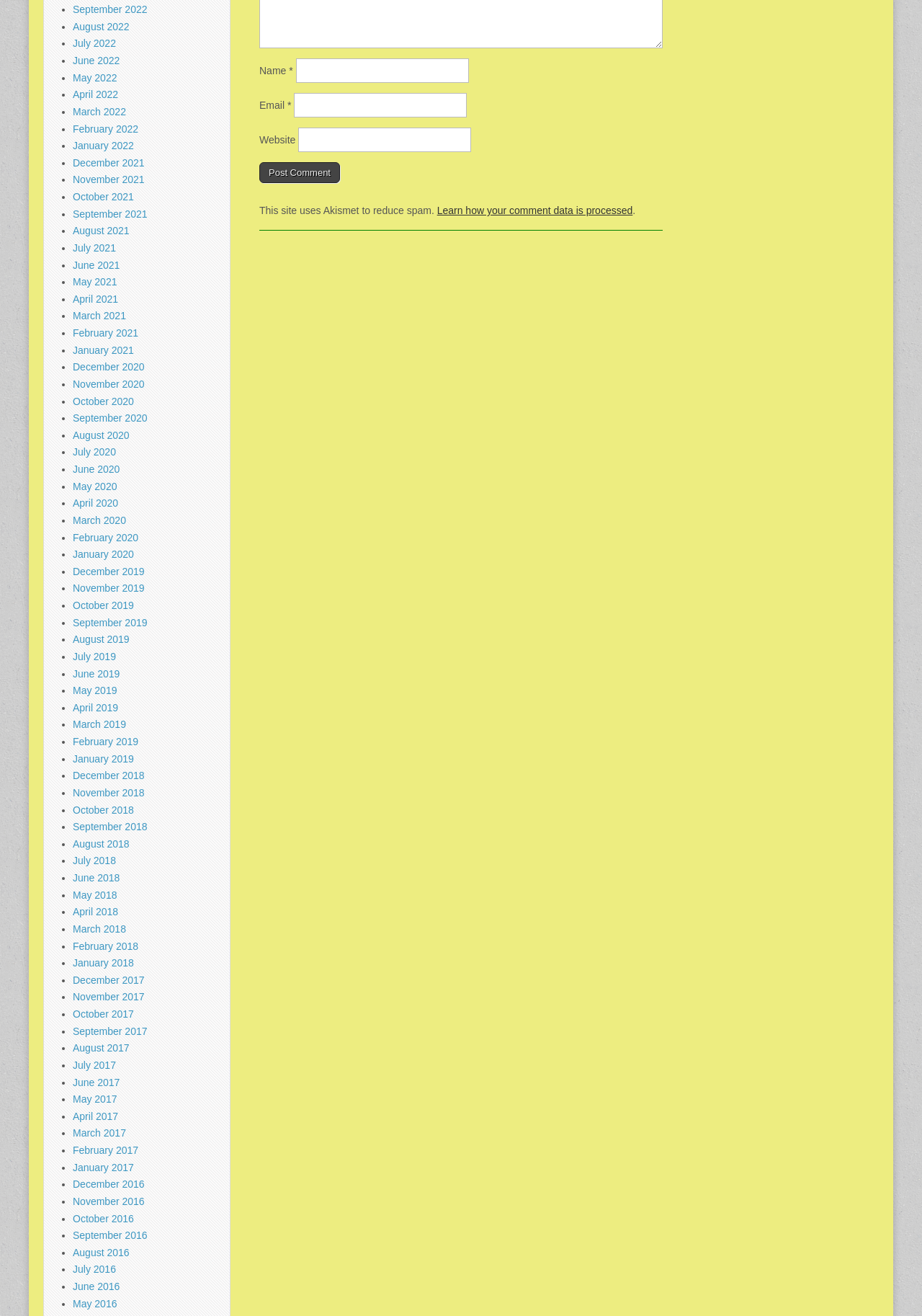Answer the question in one word or a short phrase:
What is the purpose of the 'Post Comment' button?

To submit a comment